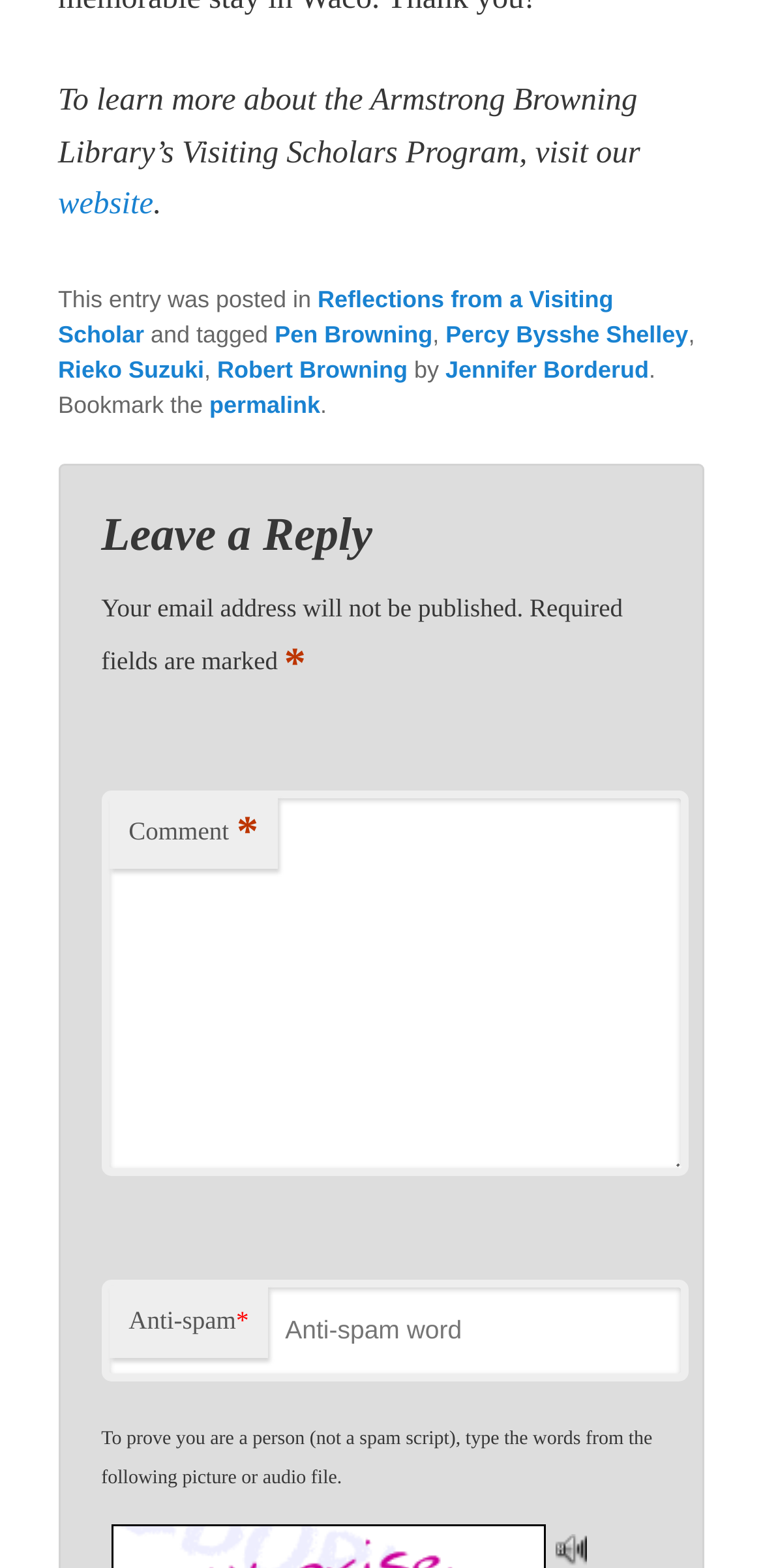Please locate the bounding box coordinates of the element that should be clicked to complete the given instruction: "leave a reply".

[0.133, 0.324, 0.867, 0.362]